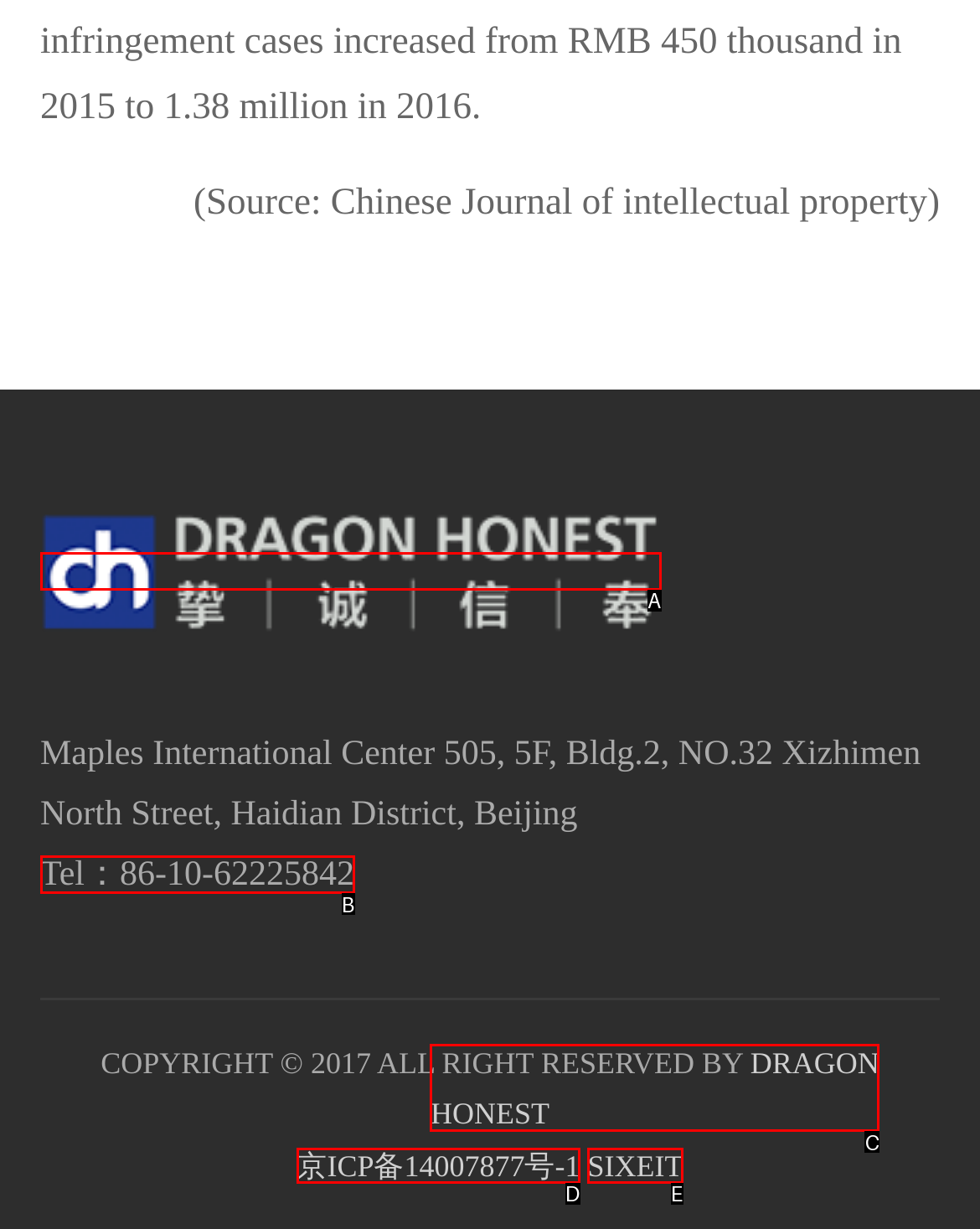Choose the option that aligns with the description: Dragon Honest
Respond with the letter of the chosen option directly.

C